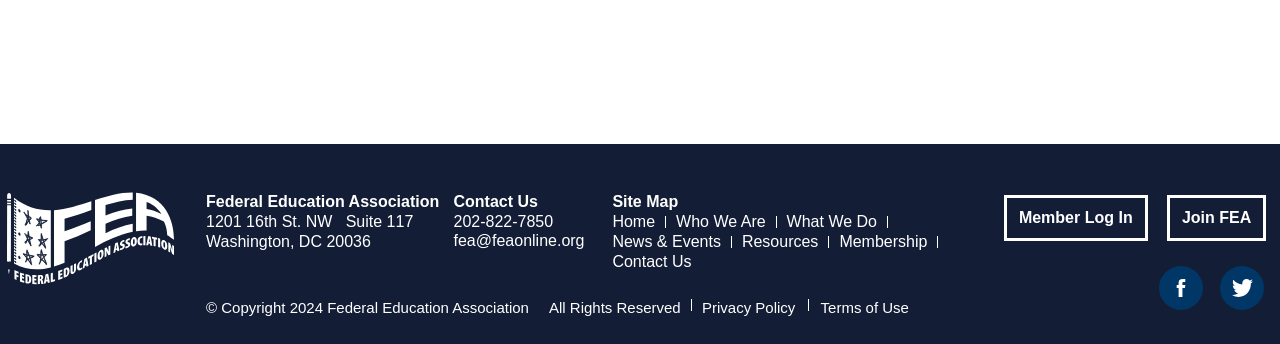Please provide the bounding box coordinate of the region that matches the element description: Home. Coordinates should be in the format (top-left x, top-left y, bottom-right x, bottom-right y) and all values should be between 0 and 1.

[0.478, 0.616, 0.512, 0.674]